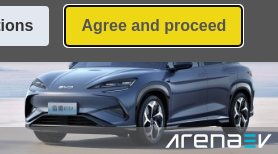What design elements characterize the car?
Using the visual information, answer the question in a single word or phrase.

Aerodynamic lines and contemporary front grille